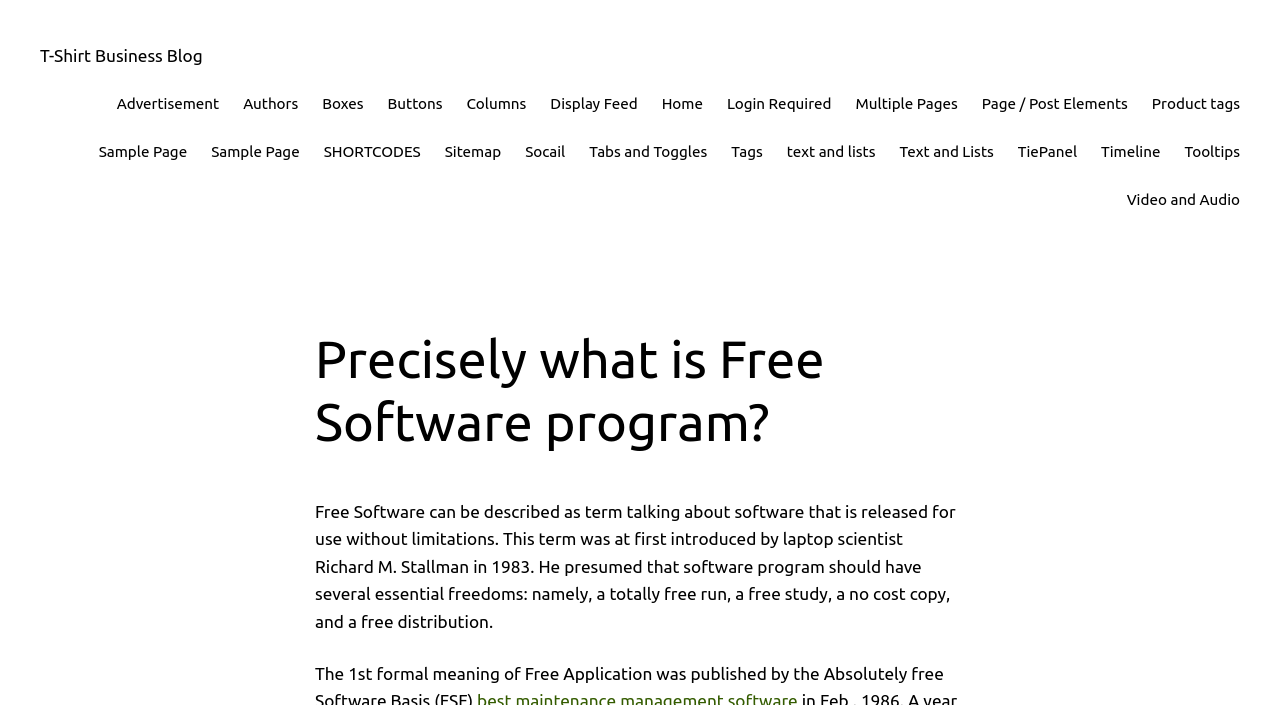Respond to the following question using a concise word or phrase: 
How many links are in the menu?

24